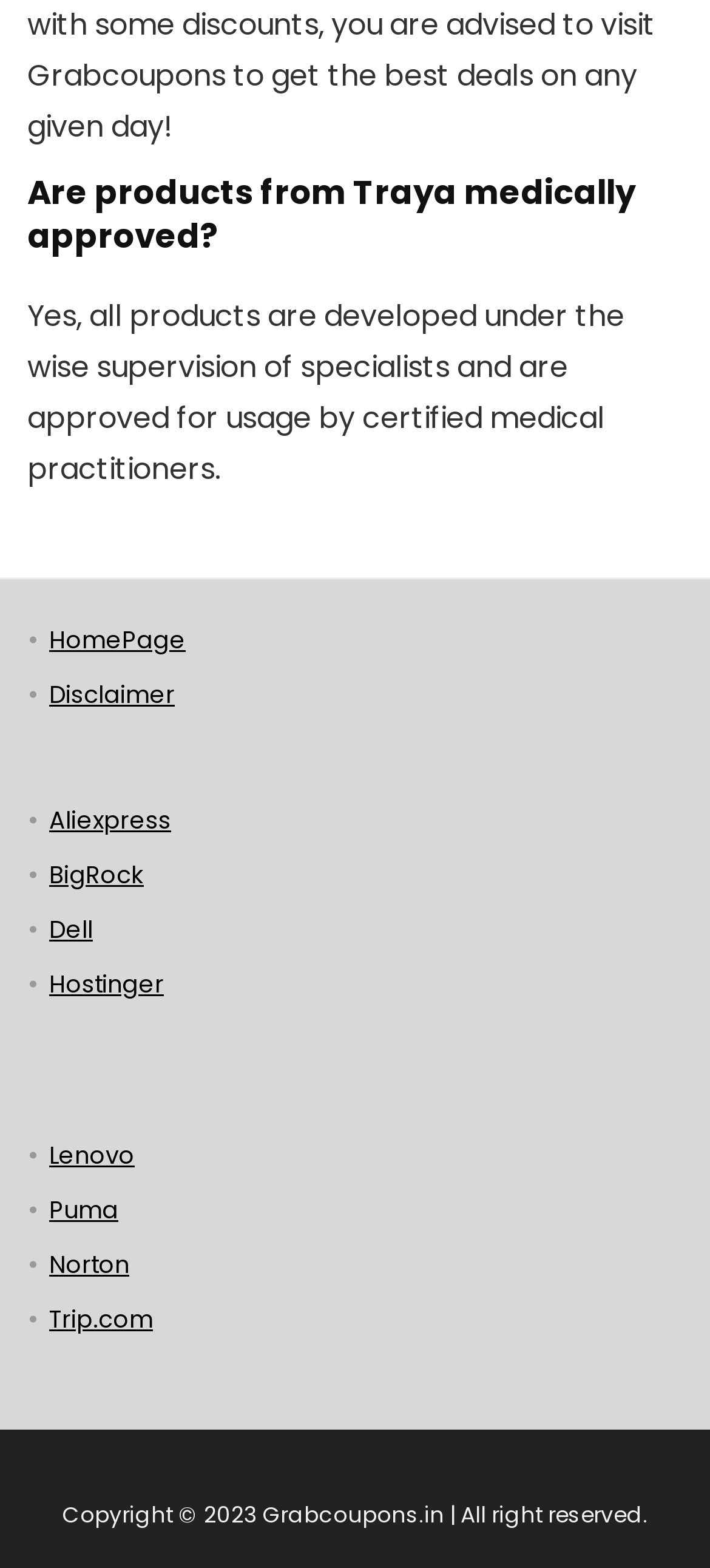Please answer the following query using a single word or phrase: 
What is the topic of the heading?

Traya products